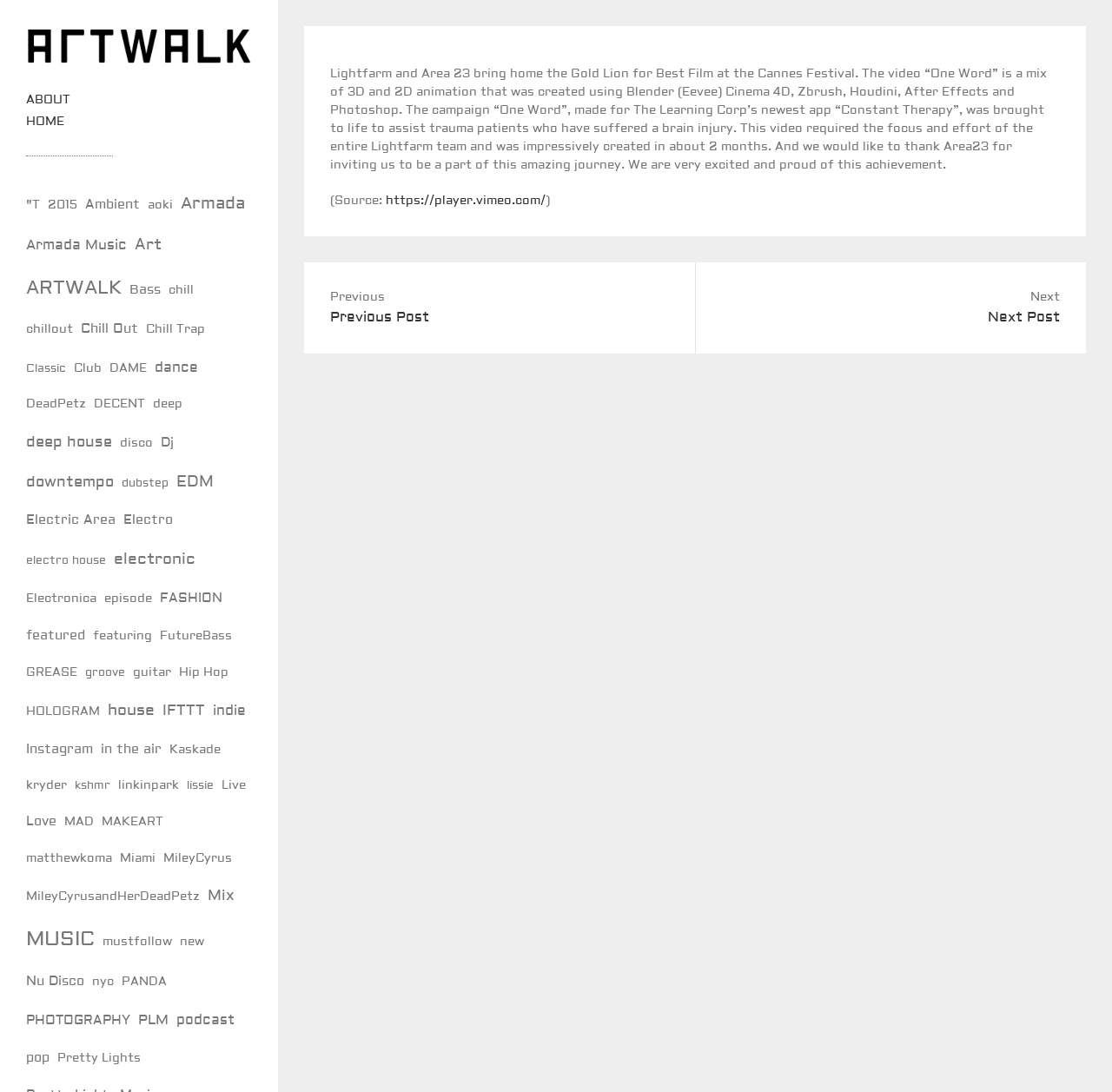Find the bounding box coordinates of the element's region that should be clicked in order to follow the given instruction: "Apply for consultation". The coordinates should consist of four float numbers between 0 and 1, i.e., [left, top, right, bottom].

None